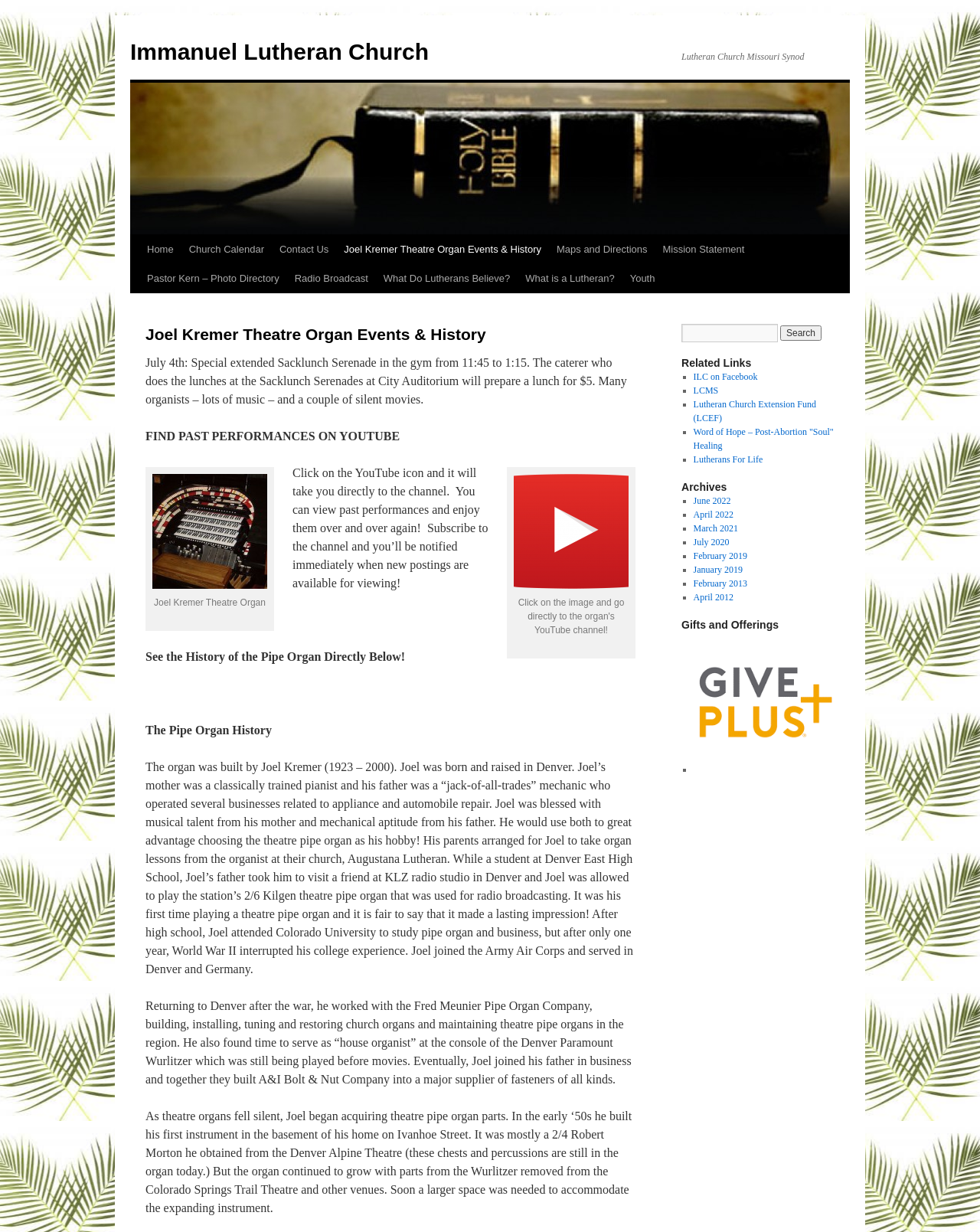What is the name of the YouTube channel?
From the screenshot, provide a brief answer in one word or phrase.

Joel Kremer Theatre Organ